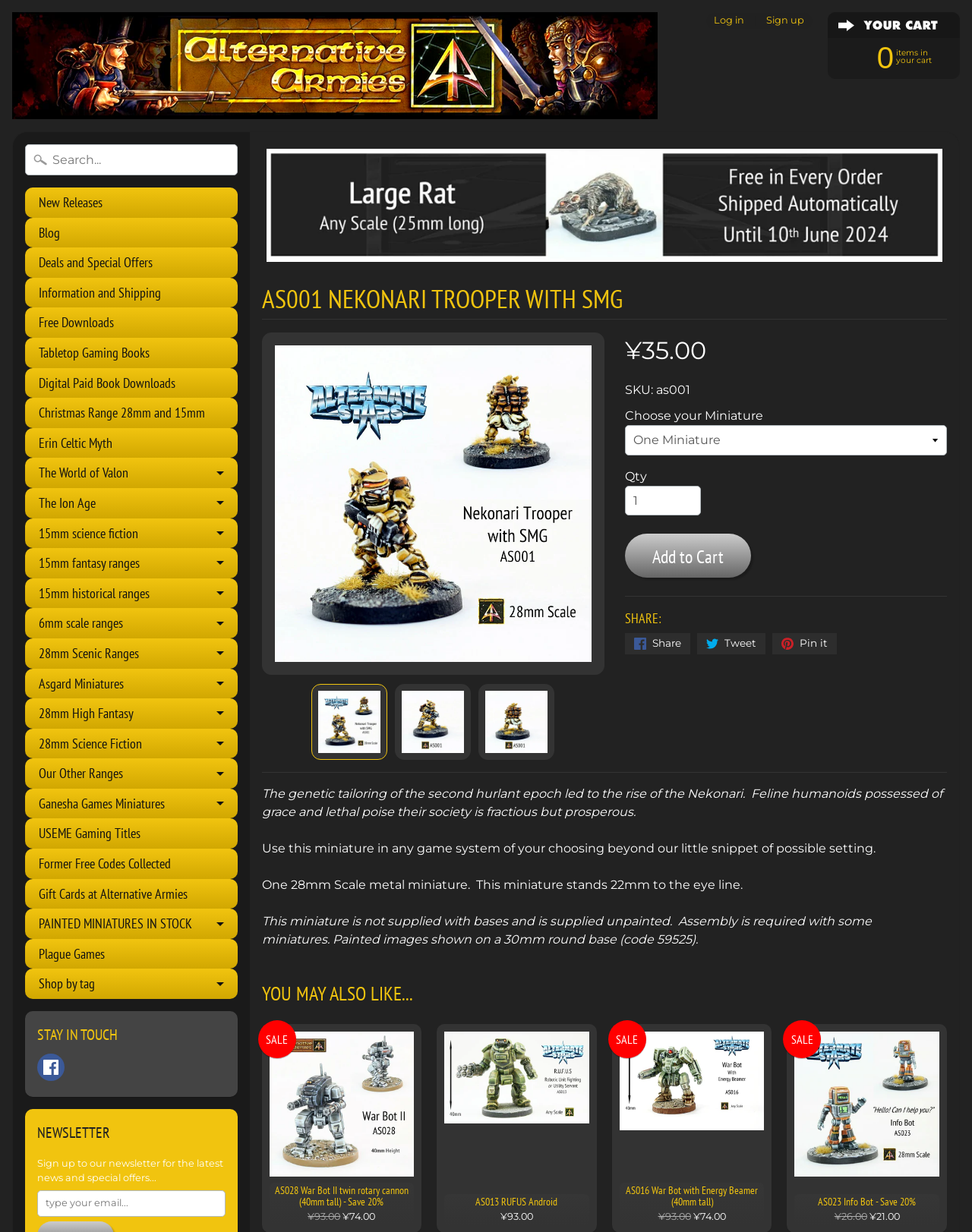Find the bounding box coordinates for the area that should be clicked to accomplish the instruction: "Search for something in the search box".

[0.026, 0.117, 0.244, 0.142]